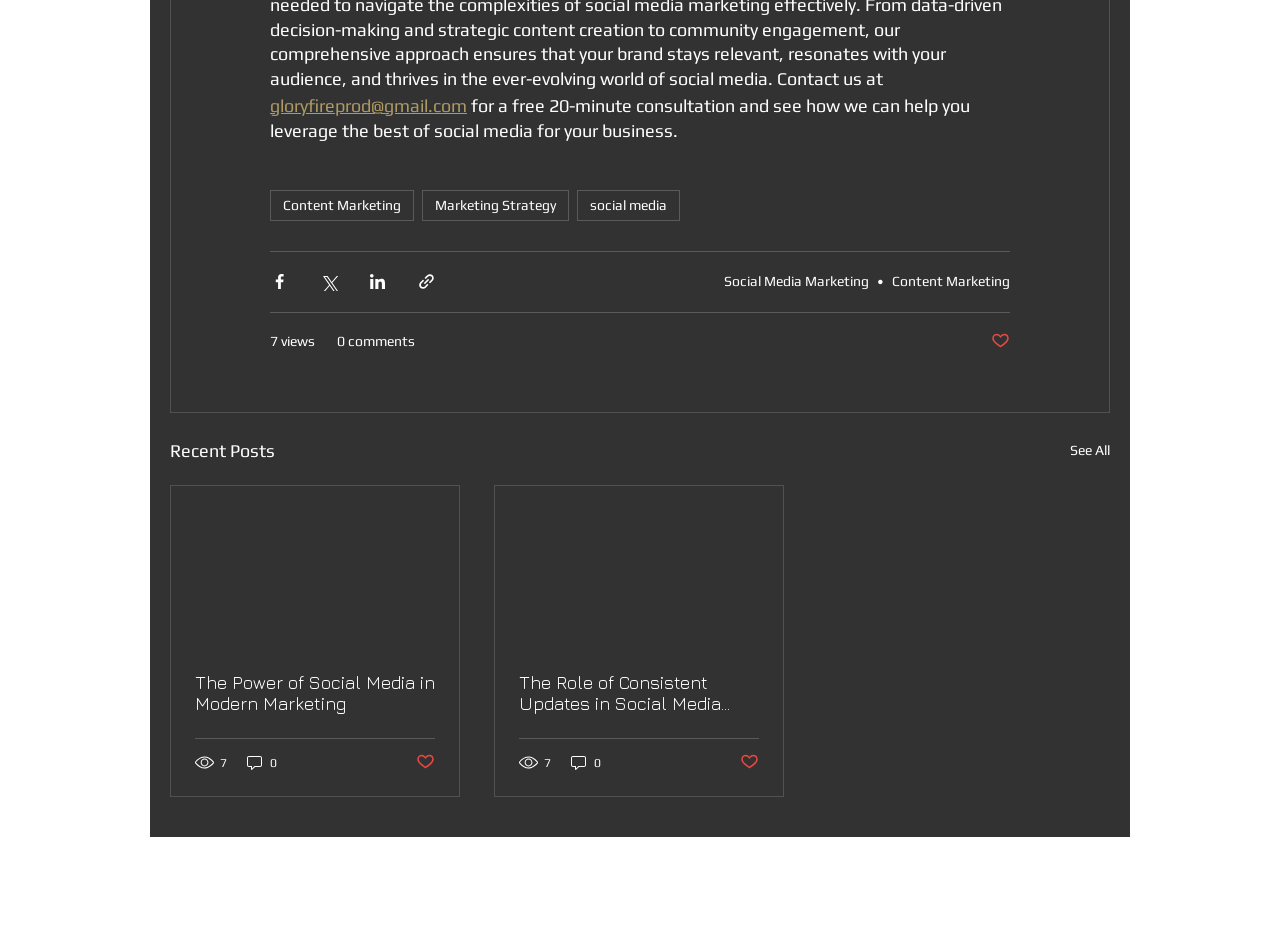How many views does the first article have?
Provide a short answer using one word or a brief phrase based on the image.

7 views